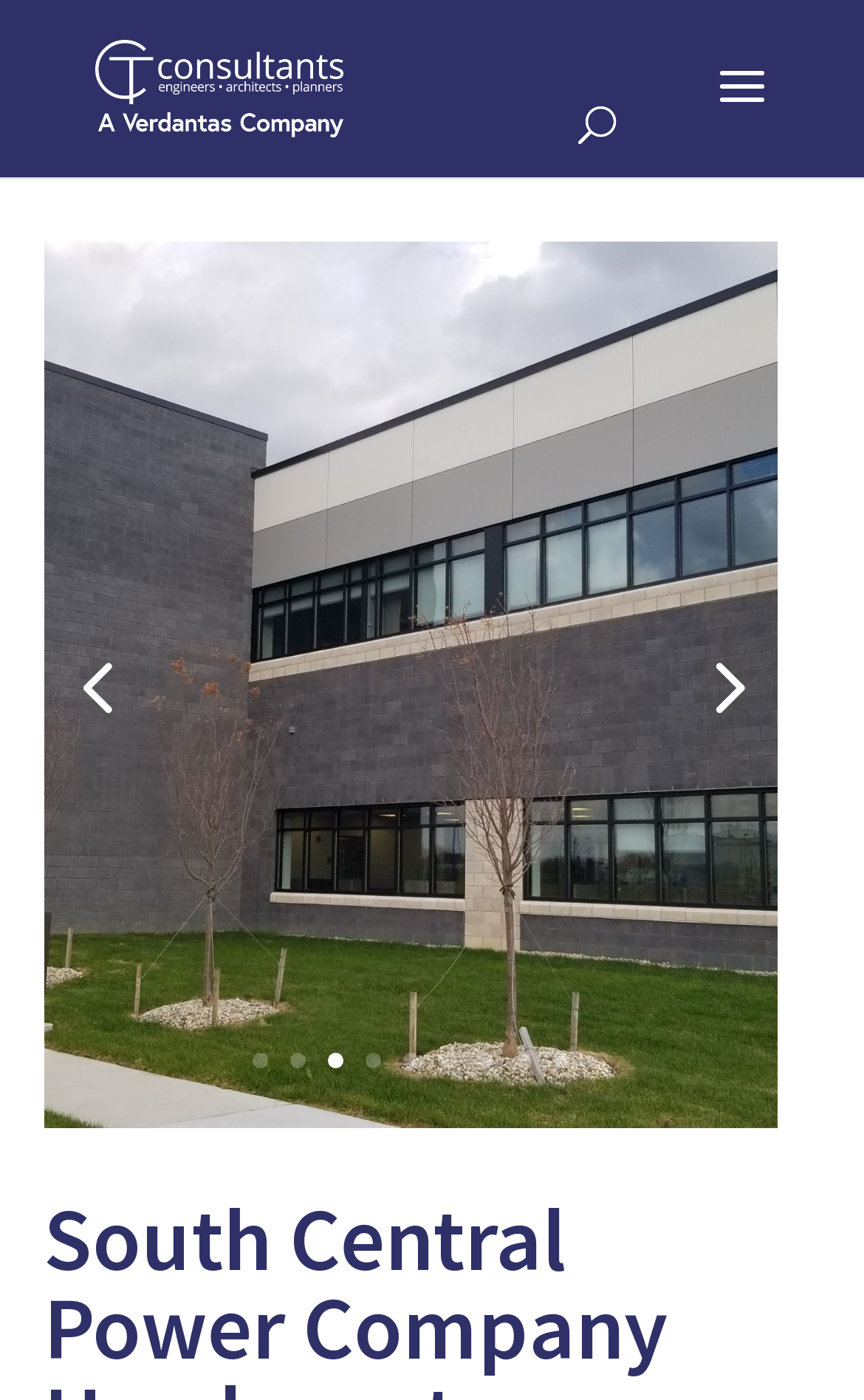What is the purpose of the CT Consultants link?
Refer to the image and give a detailed answer to the question.

I analyzed the context of the CT Consultants link and found that it is likely a link to the CT Consultants website or a related webpage, given its proximity to the CT Consultants image and its text content.